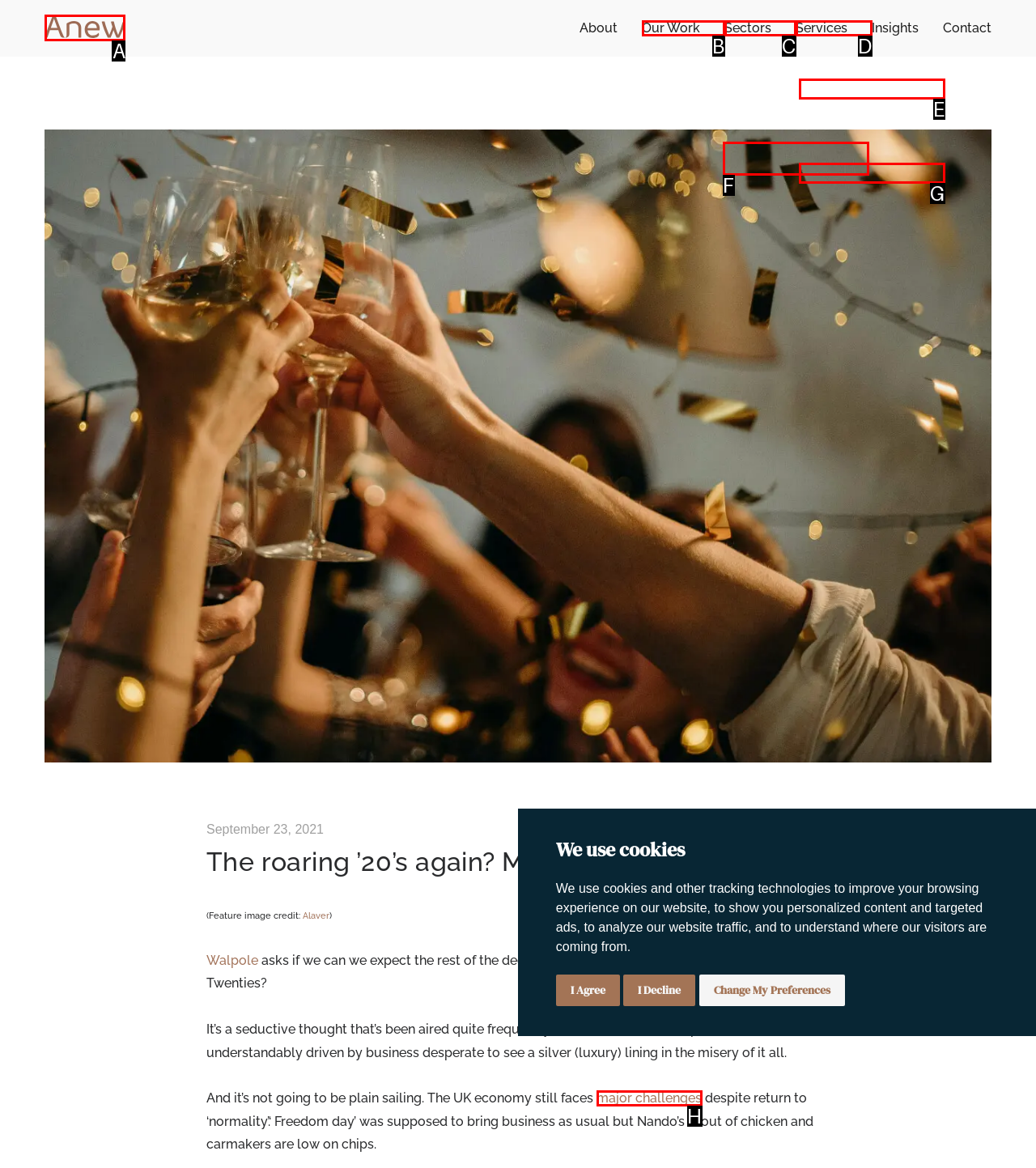Tell me the letter of the UI element to click in order to accomplish the following task: Click the logo
Answer with the letter of the chosen option from the given choices directly.

A